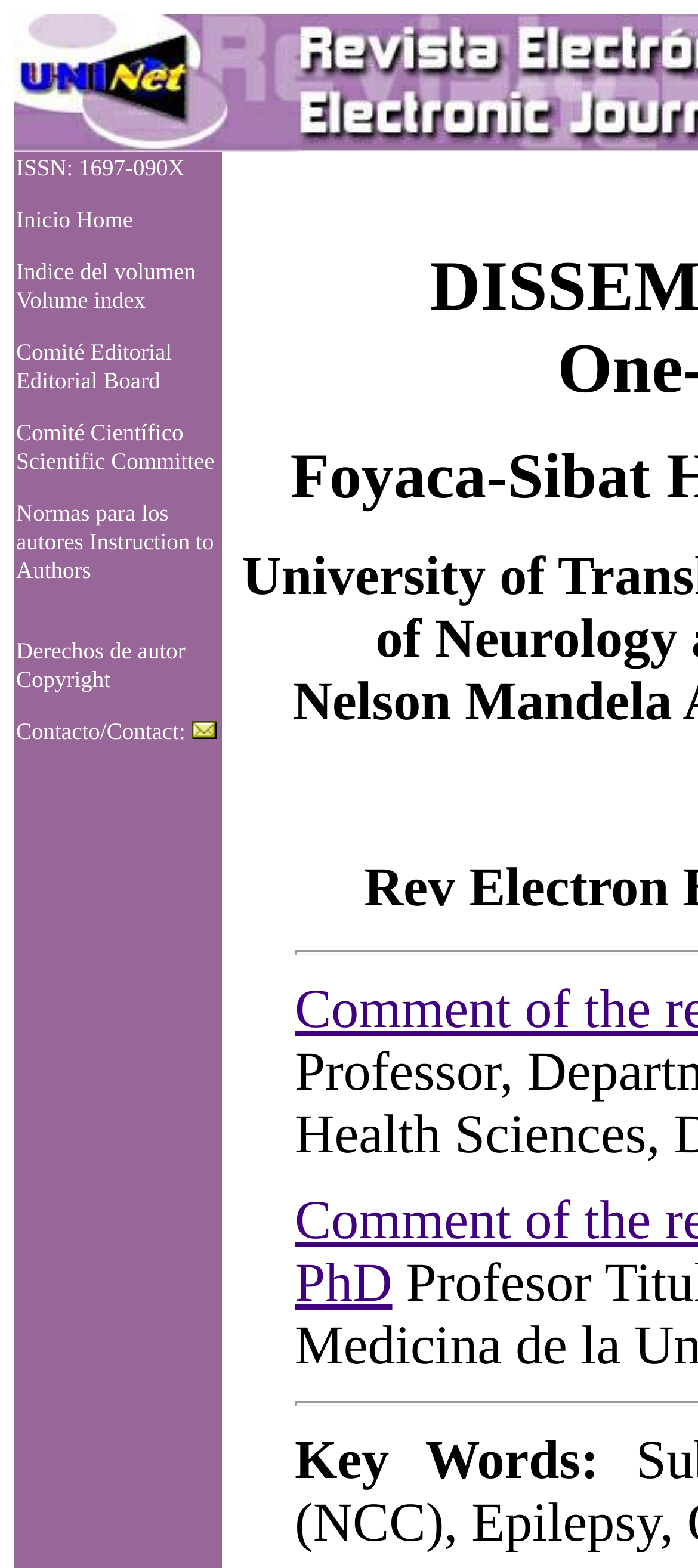Determine the bounding box of the UI element mentioned here: "Inicio Home". The coordinates must be in the format [left, top, right, bottom] with values ranging from 0 to 1.

[0.023, 0.131, 0.191, 0.148]